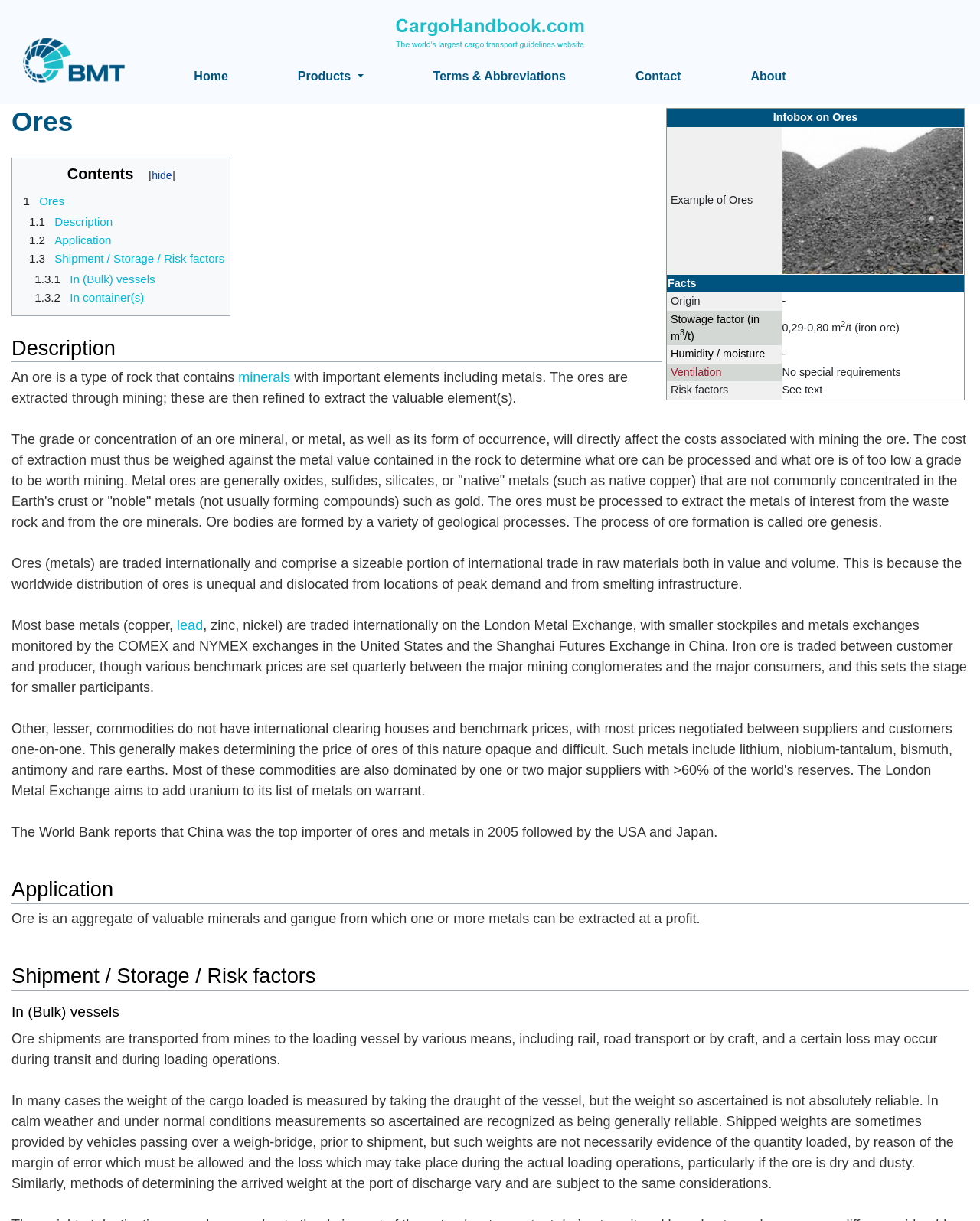Using the provided description: "Terms & Abbreviations", find the bounding box coordinates of the corresponding UI element. The output should be four float numbers between 0 and 1, in the format [left, top, right, bottom].

[0.442, 0.055, 0.577, 0.07]